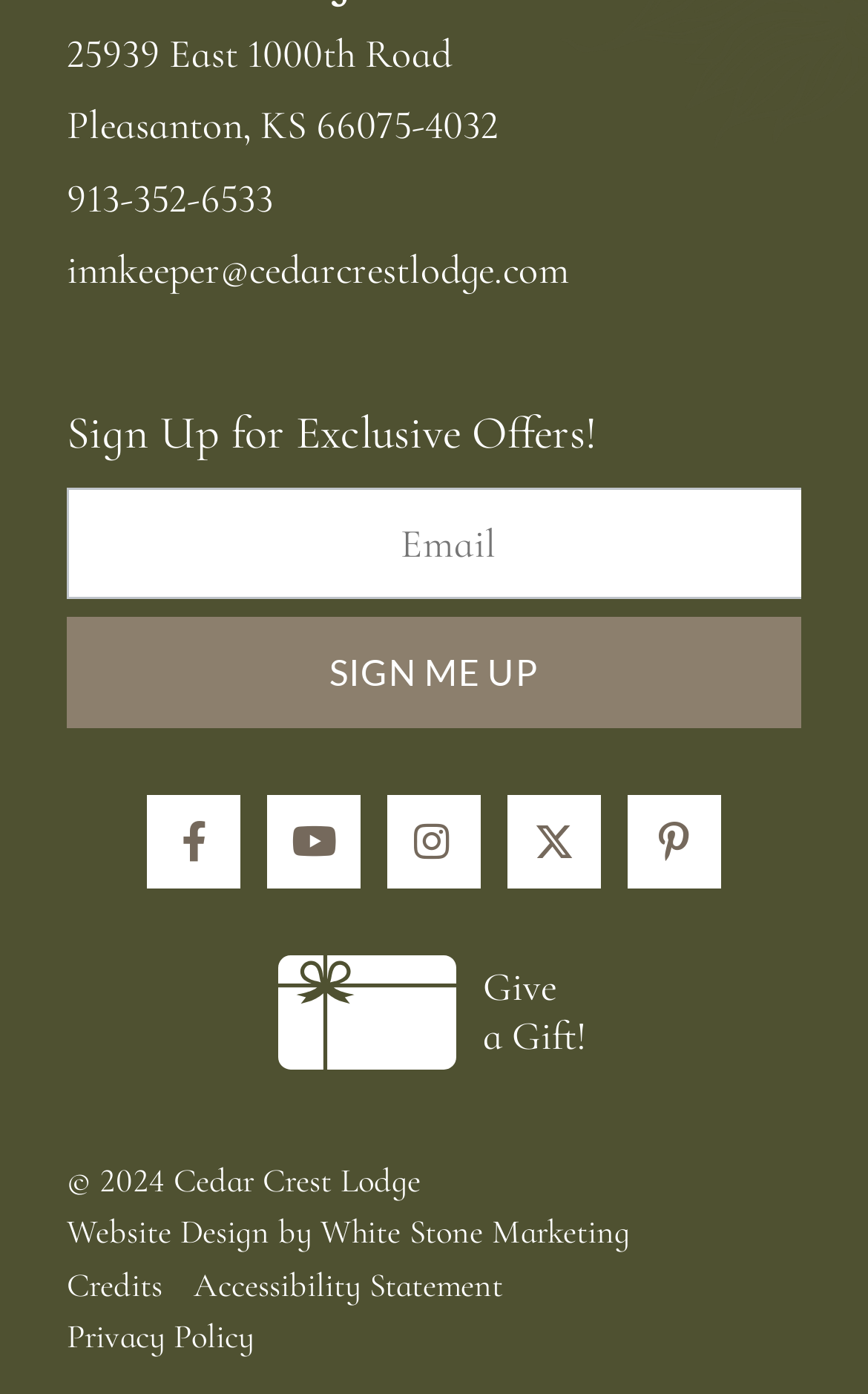Please identify the bounding box coordinates of the region to click in order to complete the task: "Sign up for exclusive offers". The coordinates must be four float numbers between 0 and 1, specified as [left, top, right, bottom].

[0.077, 0.443, 0.923, 0.523]